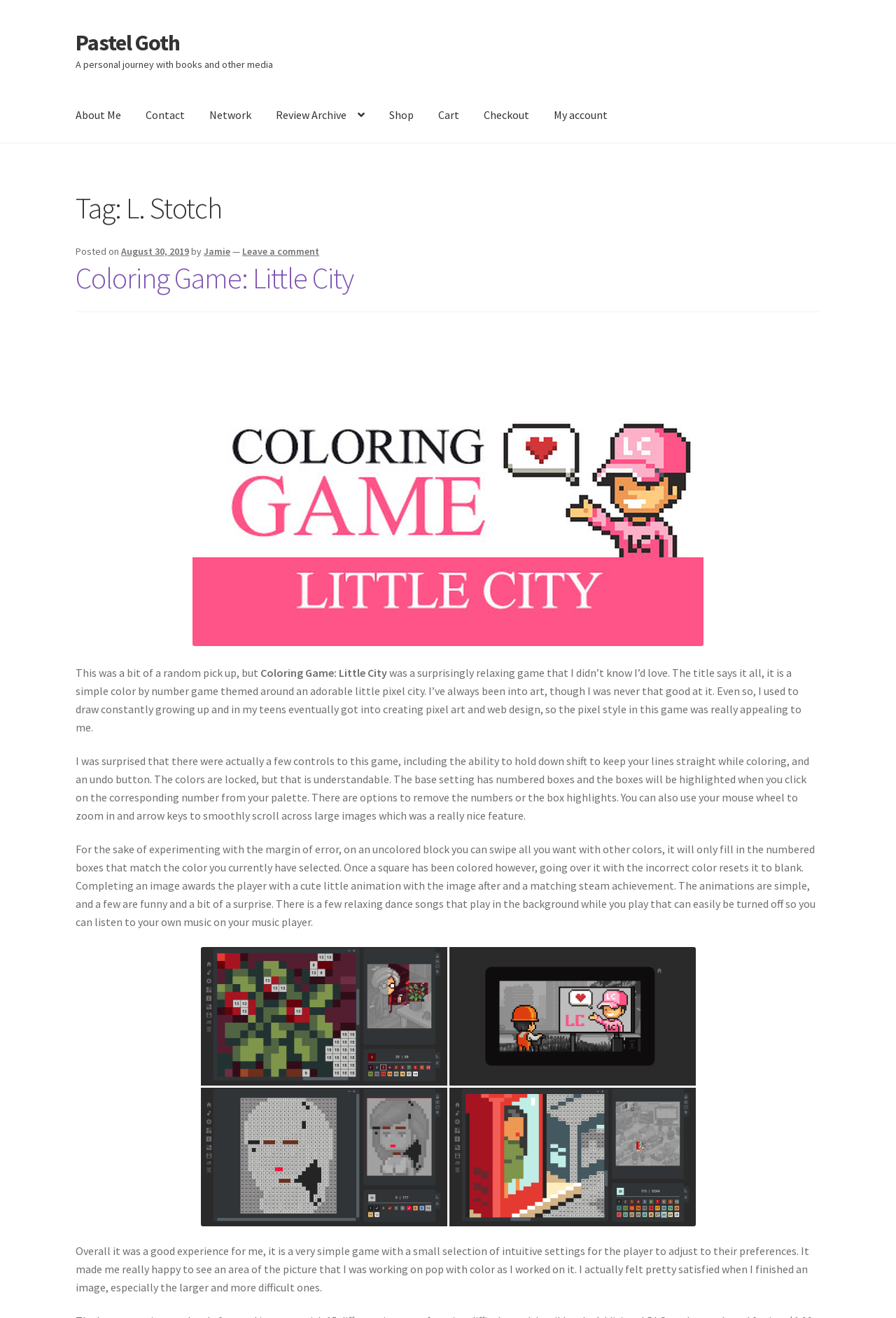Please identify the bounding box coordinates of the area that needs to be clicked to fulfill the following instruction: "Click on 'Leave a comment'."

[0.27, 0.186, 0.356, 0.195]